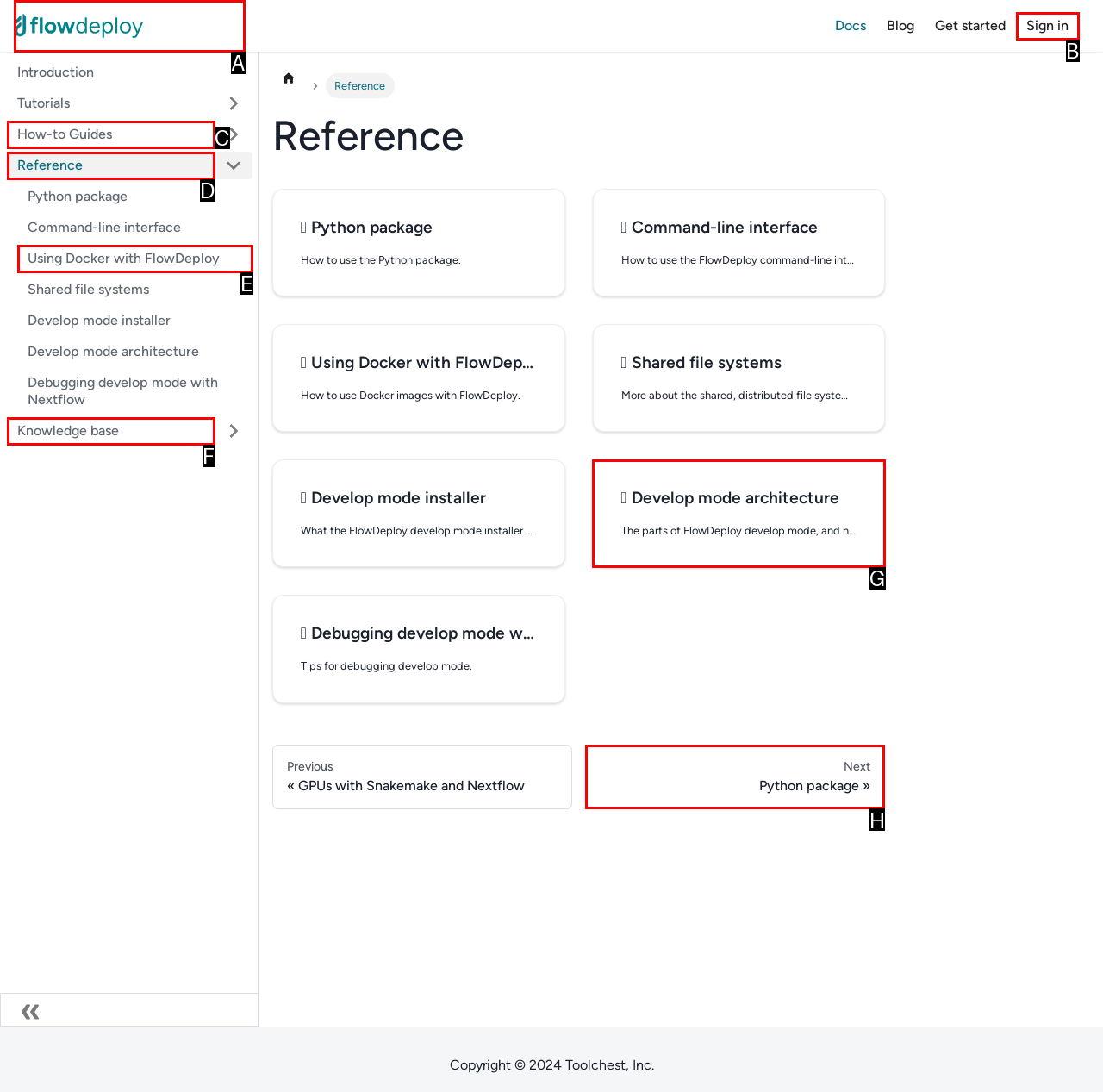For the instruction: Click the 'Next' link, which HTML element should be clicked?
Respond with the letter of the appropriate option from the choices given.

H